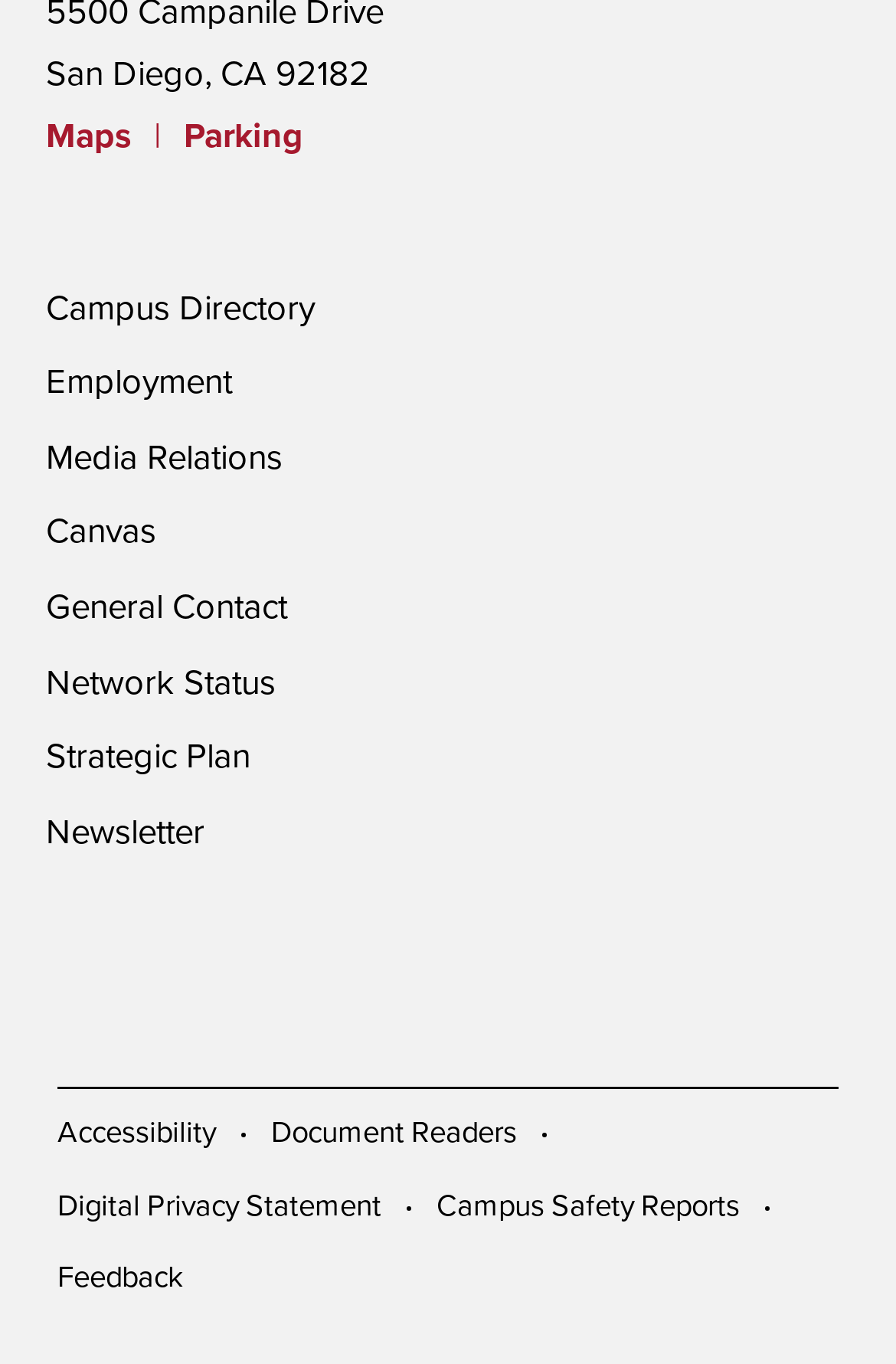Find the bounding box coordinates of the element to click in order to complete the given instruction: "Access Canvas."

[0.051, 0.375, 0.174, 0.405]